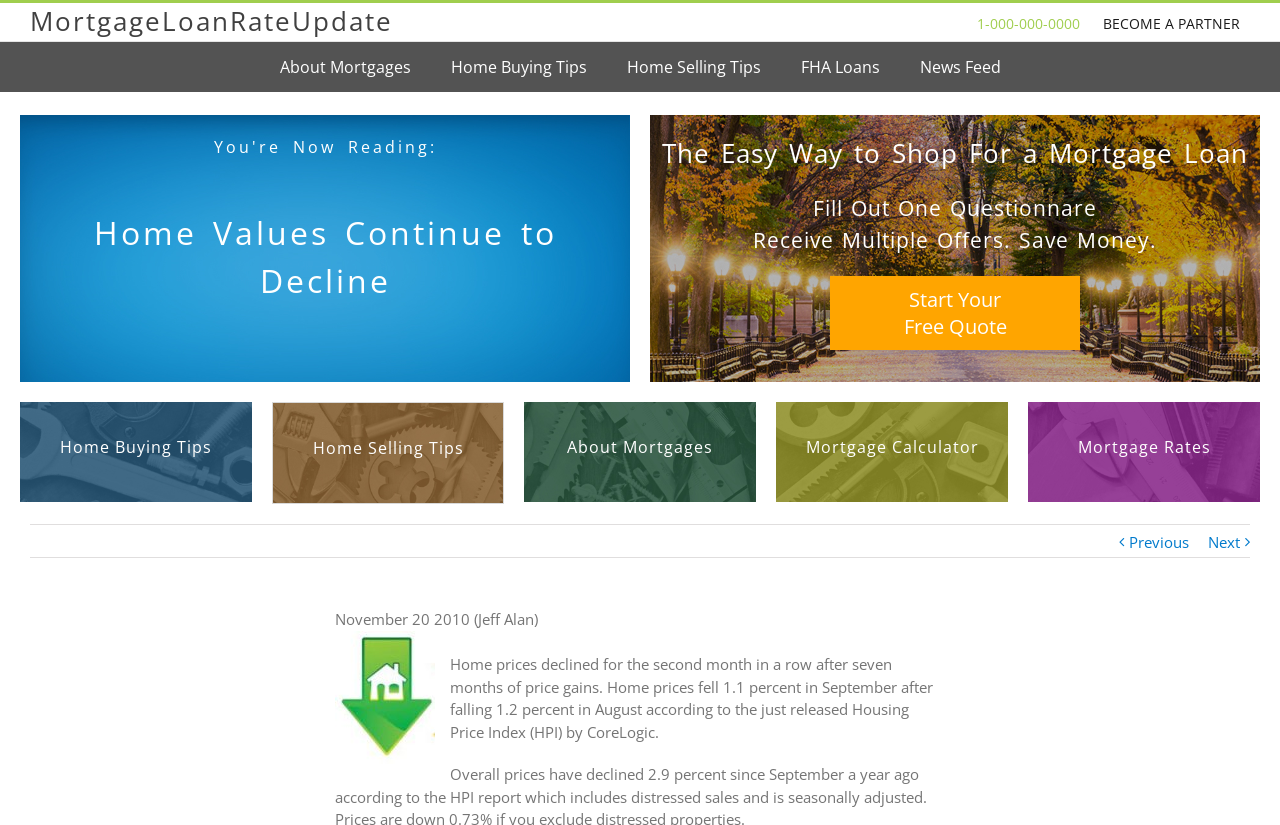Analyze the image and deliver a detailed answer to the question: What type of loans are mentioned on this webpage?

The webpage mentions FHA Loans as one of the menu items, indicating that this type of loan is relevant to the content of the webpage.